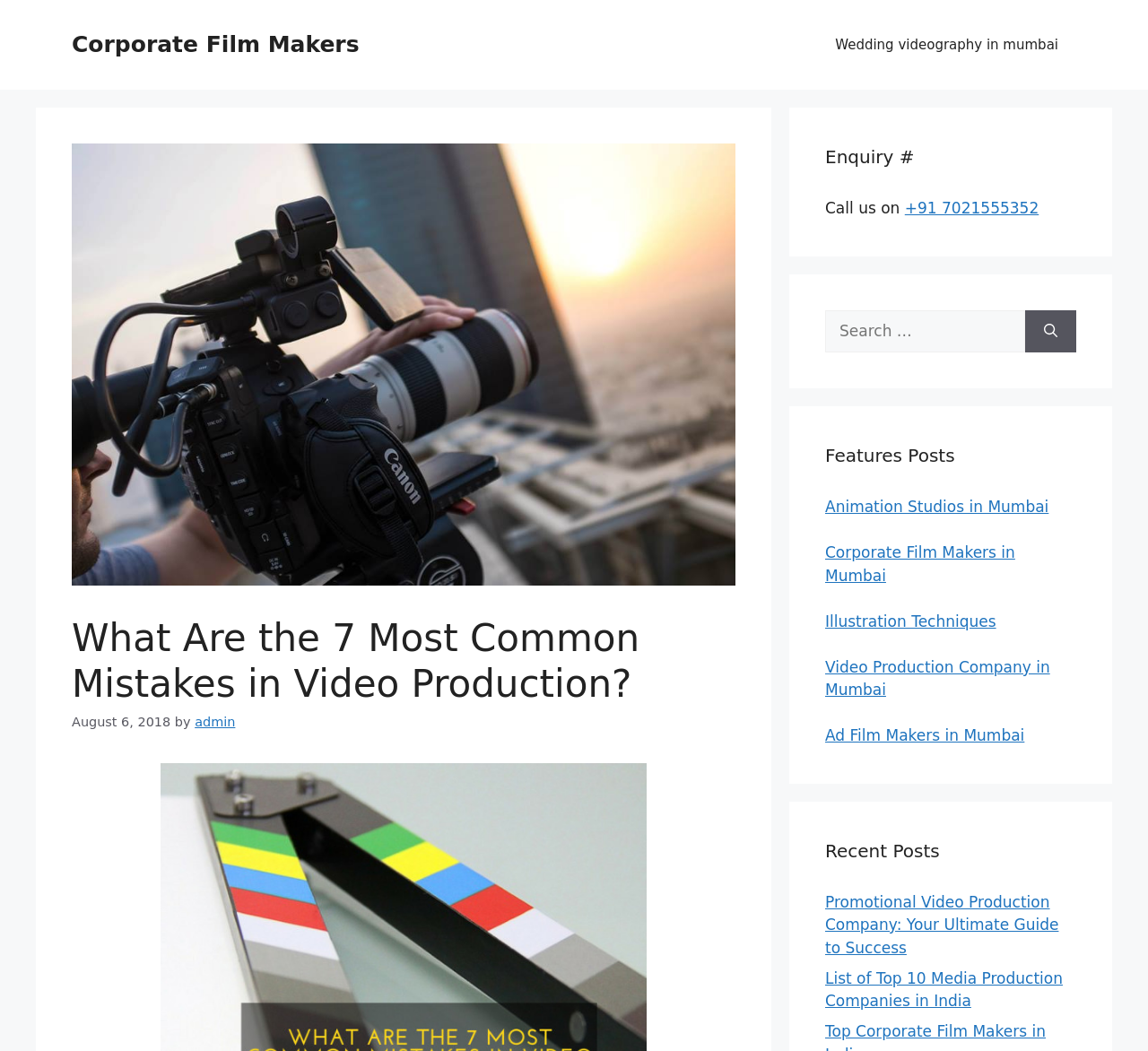Identify the bounding box coordinates for the UI element described by the following text: "+91 7021555352". Provide the coordinates as four float numbers between 0 and 1, in the format [left, top, right, bottom].

[0.788, 0.189, 0.905, 0.206]